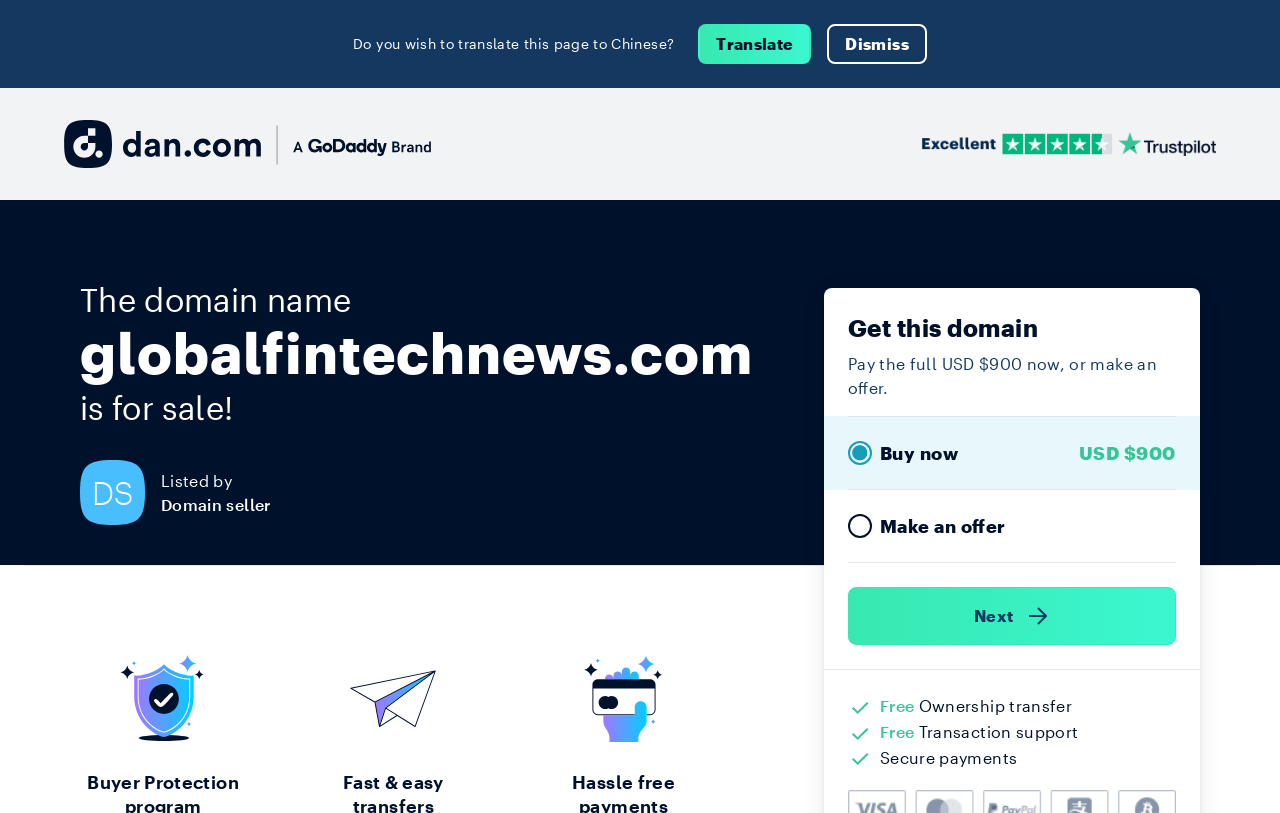How much does the domain name cost?
Look at the image and respond with a one-word or short phrase answer.

USD $900